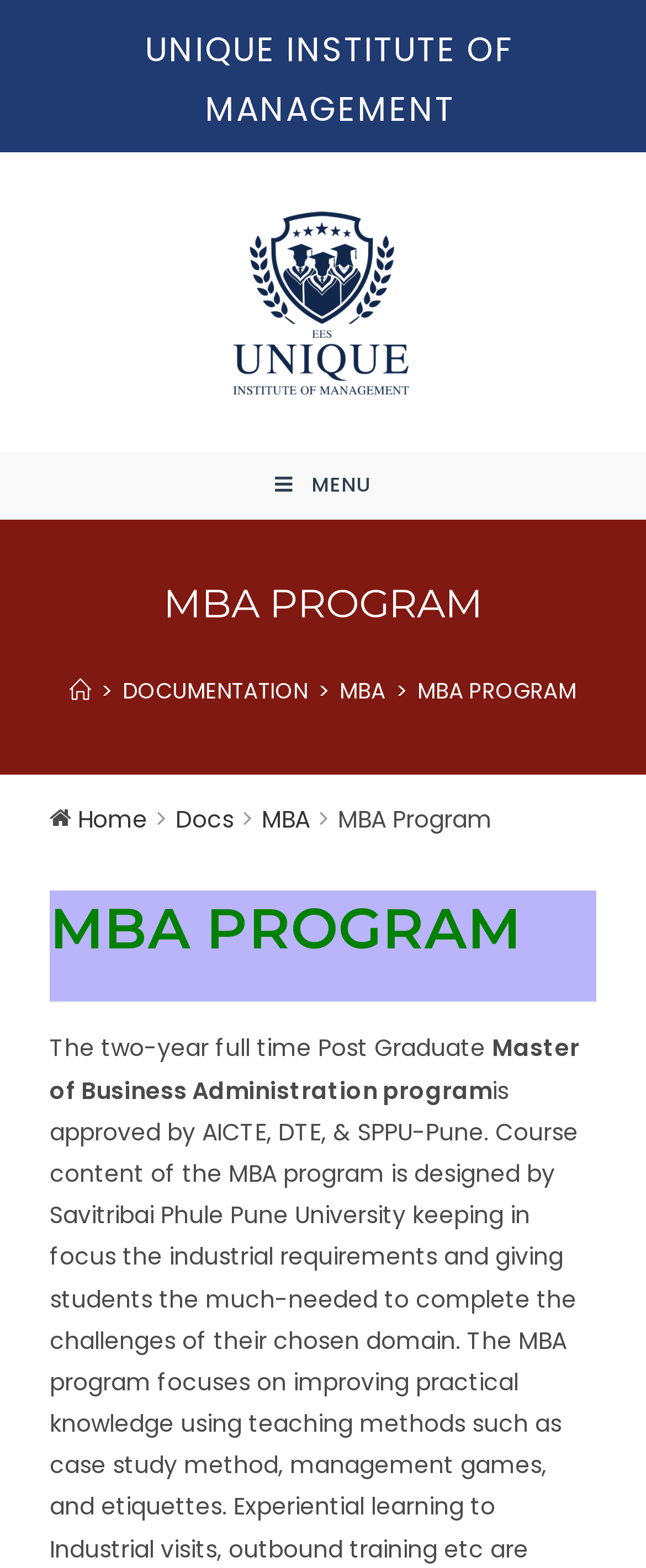Identify the bounding box coordinates of the area you need to click to perform the following instruction: "click MBA PROGRAM header".

[0.05, 0.367, 0.95, 0.403]